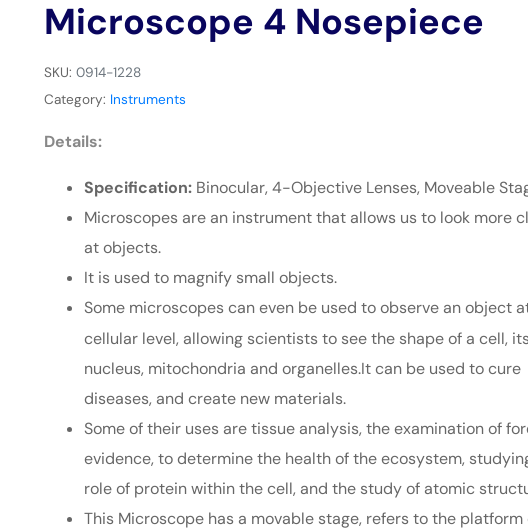Provide a comprehensive description of the image.

**Caption:** 

This image showcases the "Microscope 4 Nosepiece," an intricate scientific instrument designed for enhanced observation and analysis. With features such as binocular viewing and four objective lenses, this microscope allows users to magnify small objects effectively, making it invaluable in both educational and research settings. The movable stage enables precise positioning of samples, facilitating detailed study at cellular levels. This model is classified under the "Instruments" category and is designated by the SKU 0914-1228. Key applications include tissue analysis, forensic examination, and ecological assessments, highlighting its significance in various scientific fields. Overall, the microscope is essential for those looking to explore and understand the microscopic world.